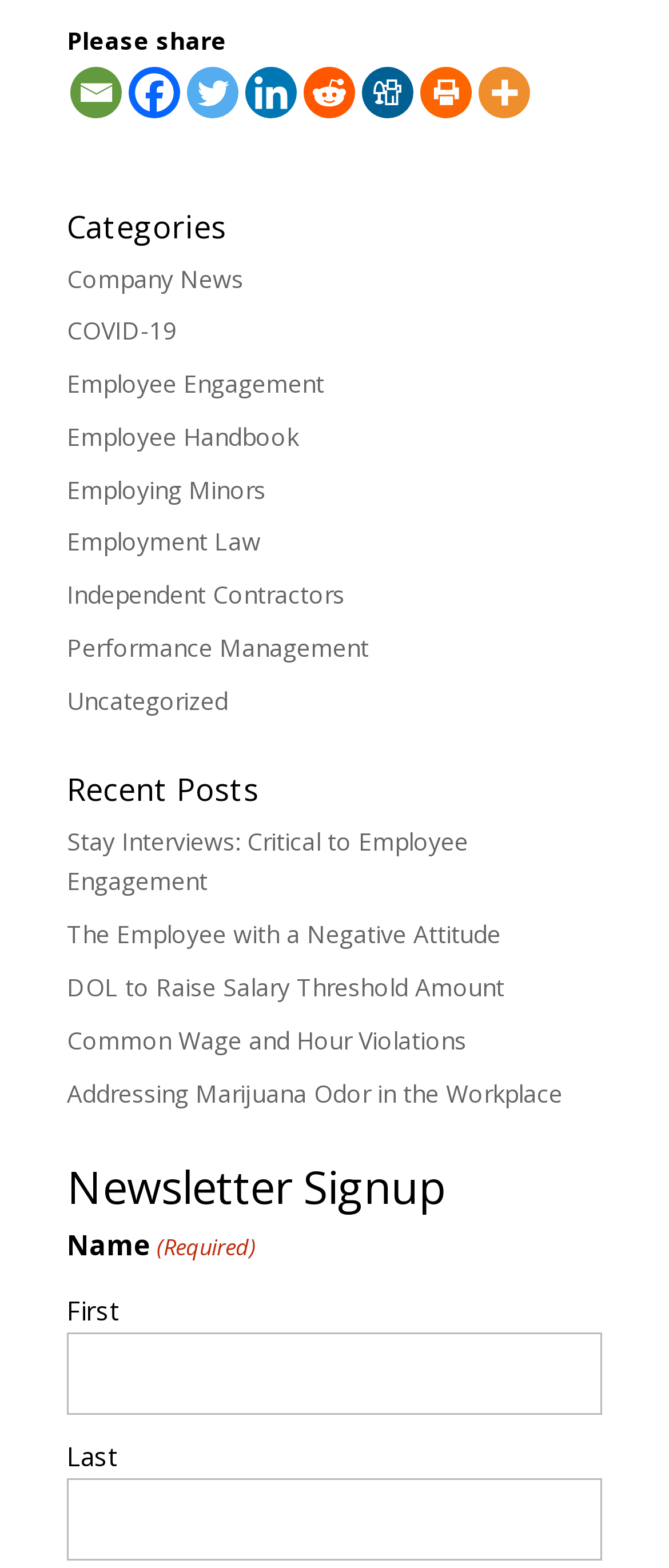Identify the coordinates of the bounding box for the element described below: "Warrant lyrics". Return the coordinates as four float numbers between 0 and 1: [left, top, right, bottom].

None